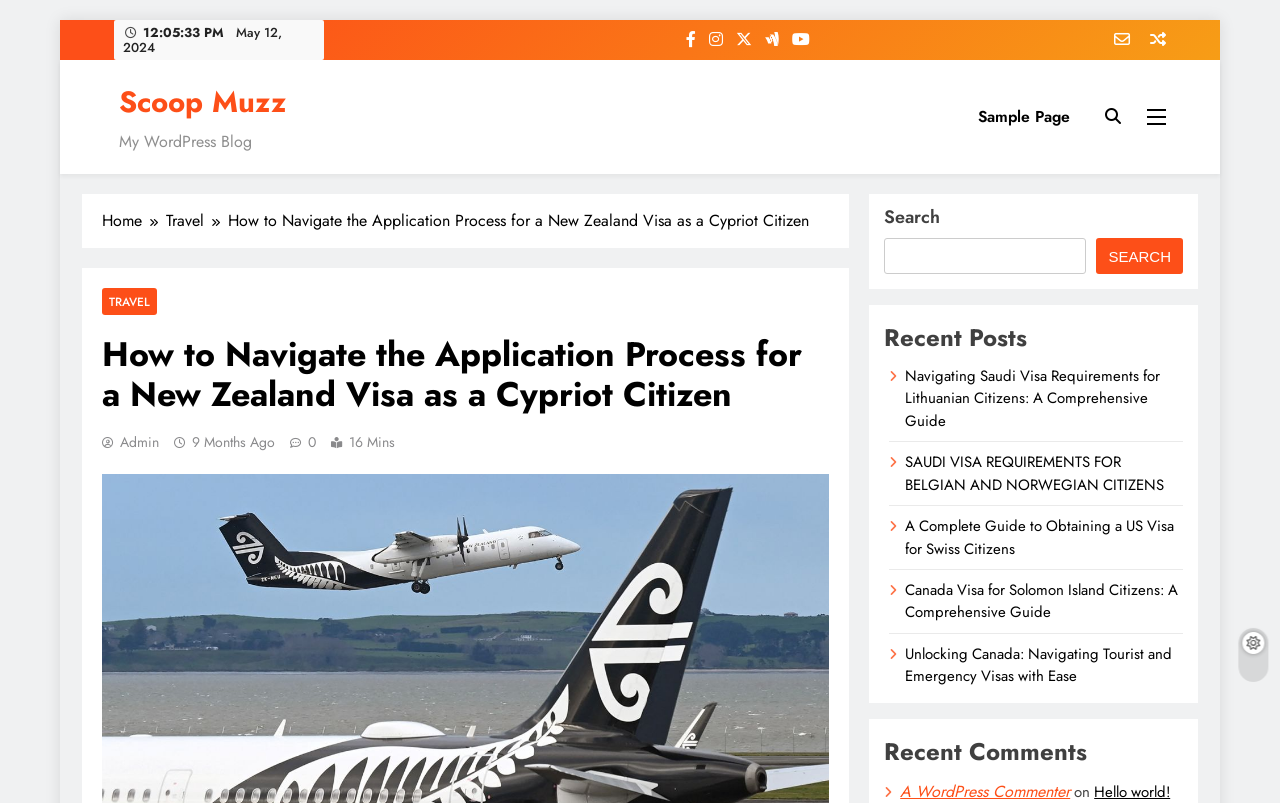Please locate the bounding box coordinates of the element's region that needs to be clicked to follow the instruction: "Read recent post about Saudi Visa Requirements". The bounding box coordinates should be provided as four float numbers between 0 and 1, i.e., [left, top, right, bottom].

[0.707, 0.455, 0.906, 0.538]